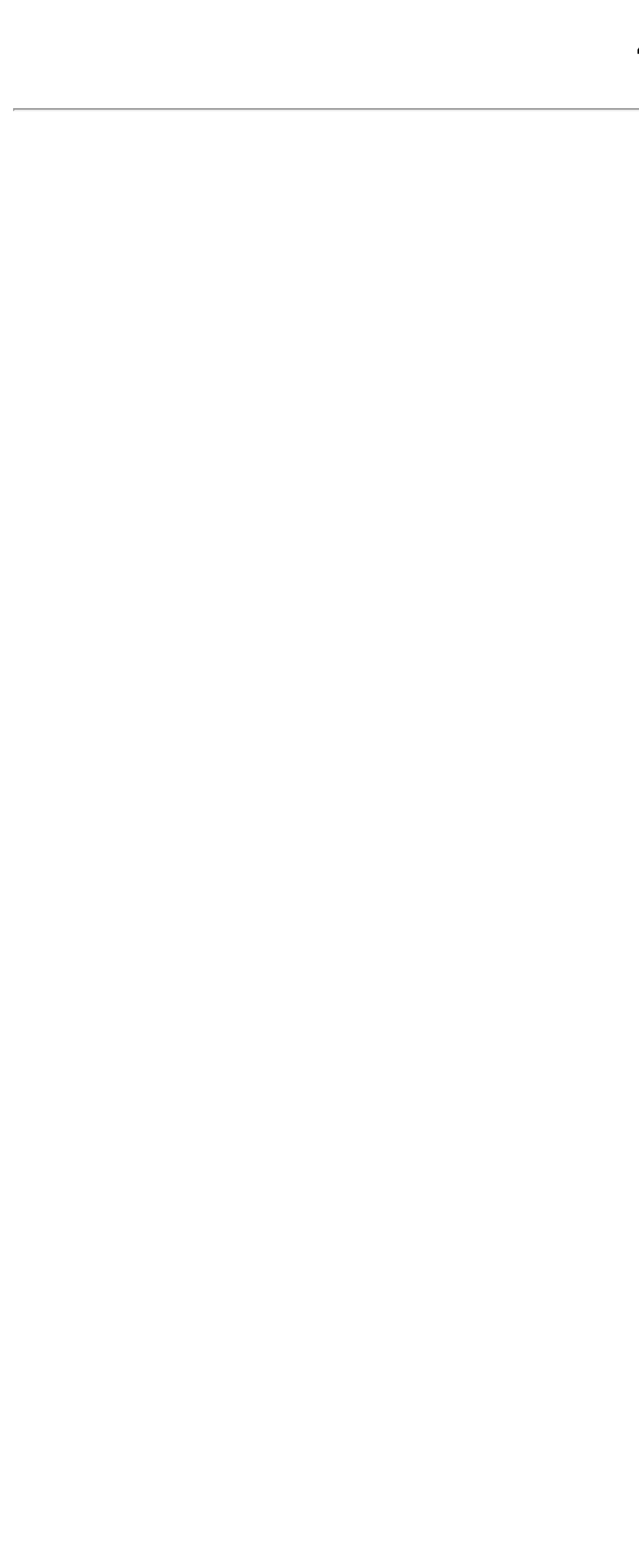What is the main heading of this webpage? Please extract and provide it.

404 Not Found